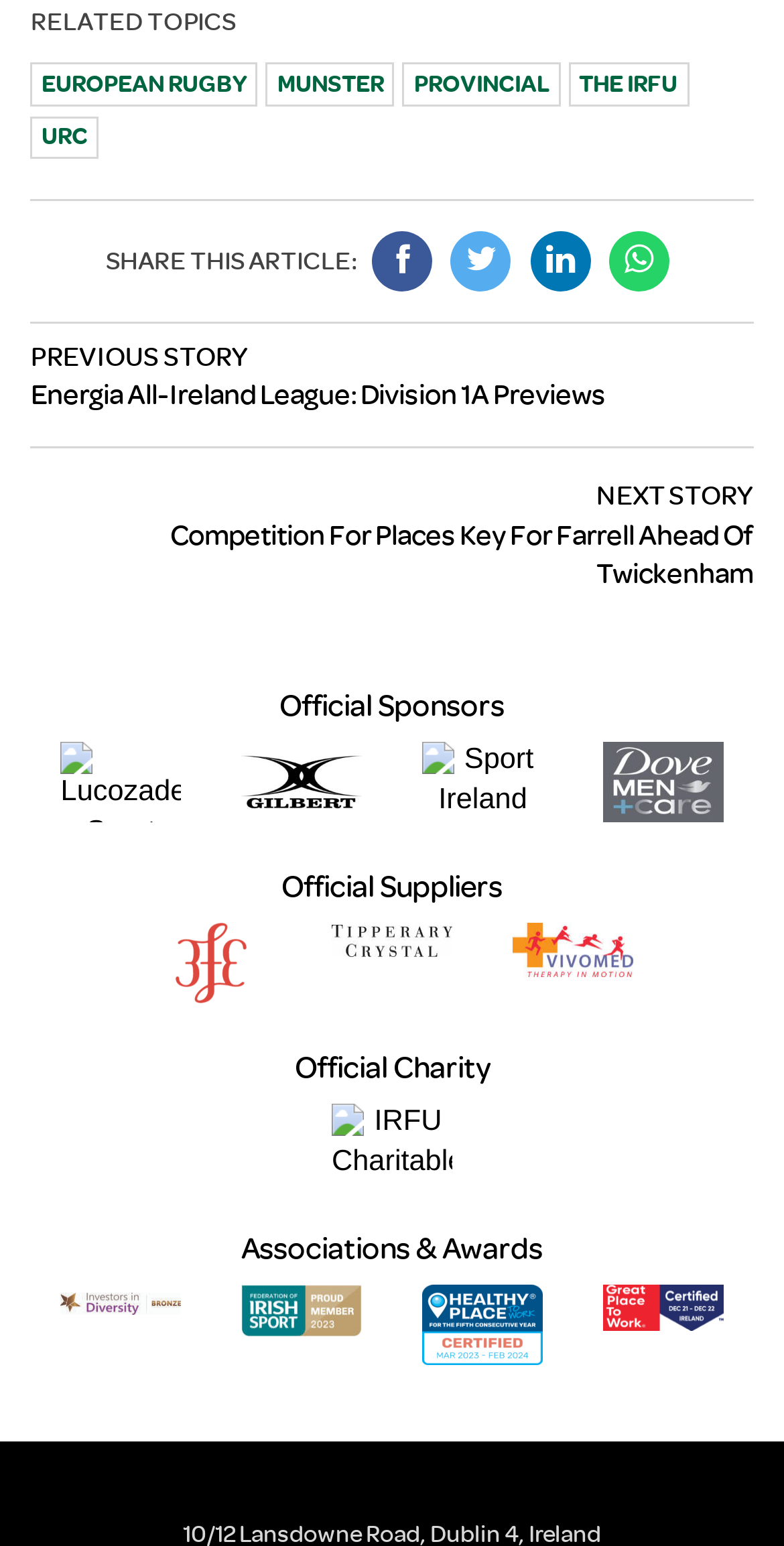Please locate the clickable area by providing the bounding box coordinates to follow this instruction: "Share this article".

[0.135, 0.159, 0.456, 0.179]